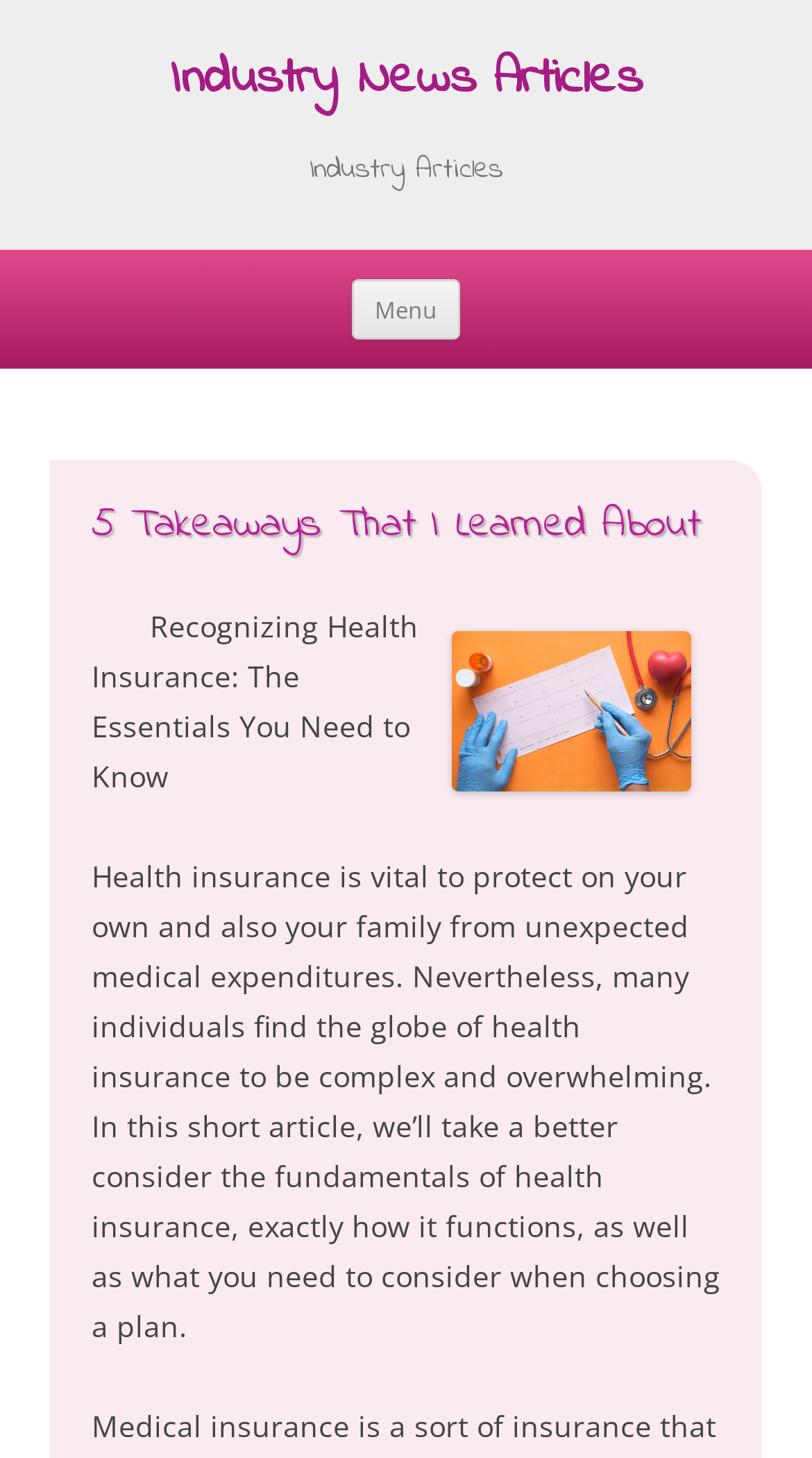Give a detailed account of the webpage's layout and content.

The webpage is about industry news articles, specifically focusing on health insurance. At the top, there is a heading that reads "Industry News Articles" with a link to the same title. Below it, there is another heading that says "Industry Articles". 

On the top right side, there is a button labeled "Menu". Next to it, there is a link that says "Skip to content". 

The main content of the webpage is divided into sections. The first section has a heading that reads "5 Takeaways That I Learned About" and an image below it. 

Below the image, there is a section with a static text that reads "Recognizing Health Insurance: The Essentials You Need to Know". This is followed by a longer paragraph of text that explains the importance of health insurance, how it works, and what to consider when choosing a plan.